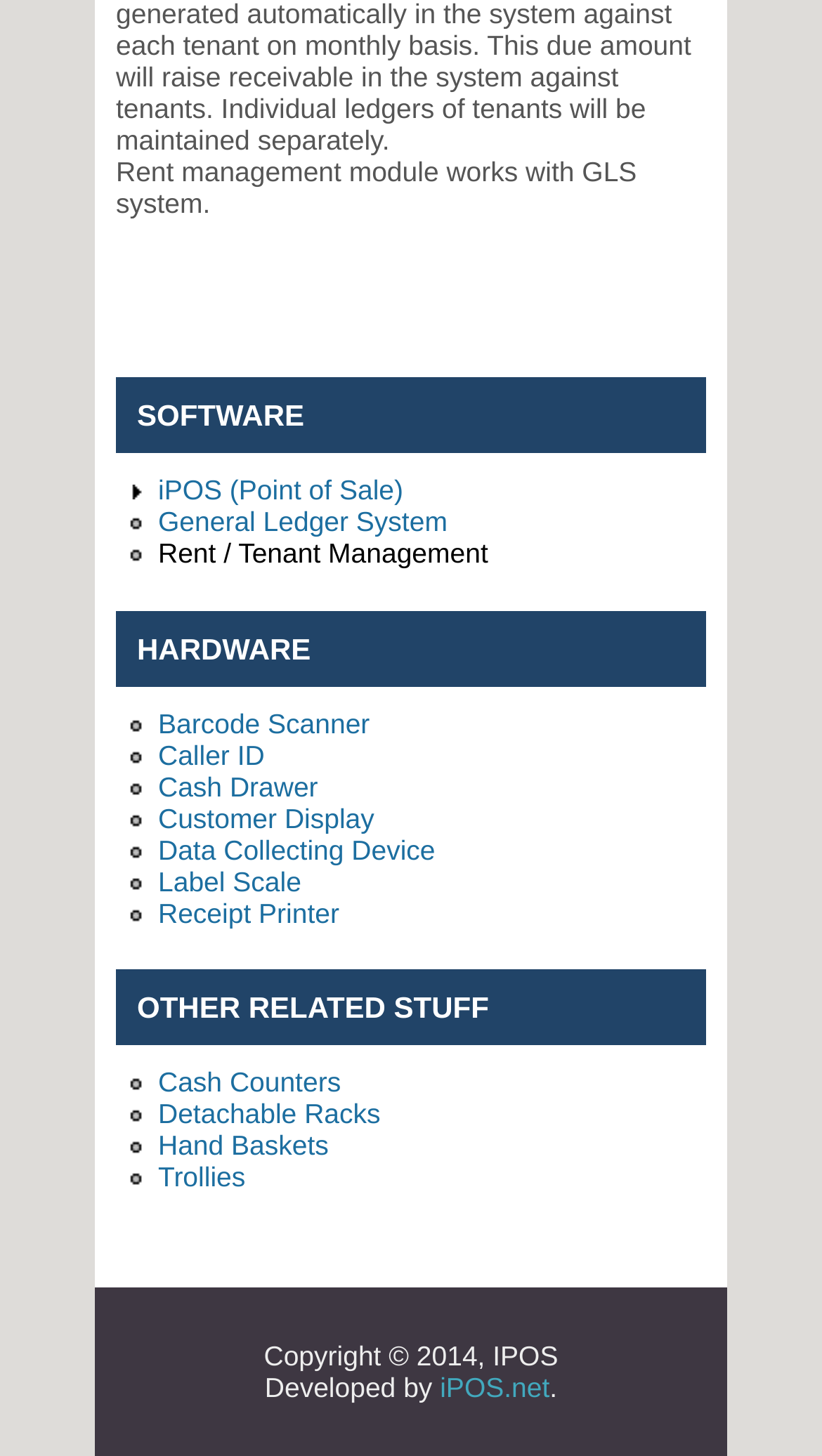How many software categories are listed?
Using the details shown in the screenshot, provide a comprehensive answer to the question.

The webpage has a heading 'SOFTWARE' with three list items underneath, which are 'iPOS (Point of Sale)', 'General Ledger System', and 'Rent / Tenant Management'. Therefore, there is only one software category listed.